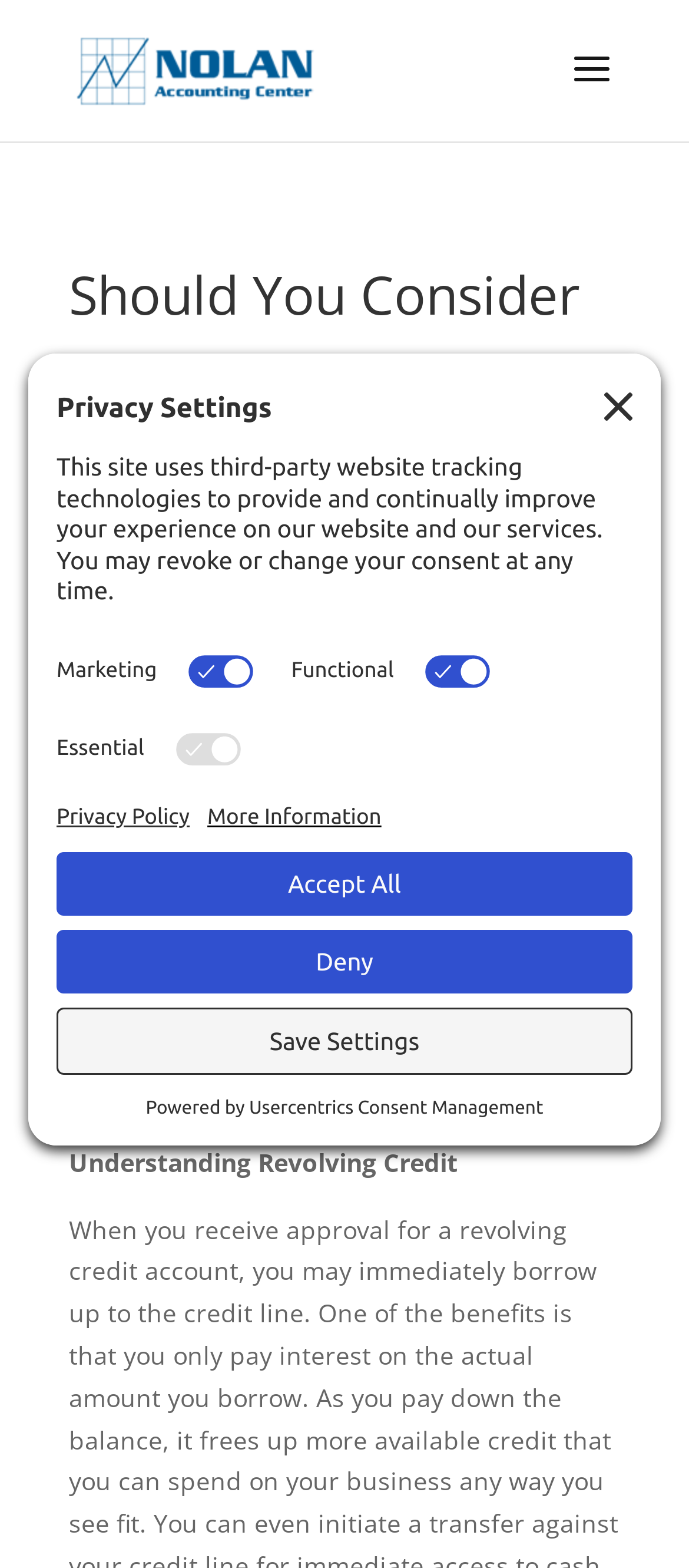Given the description: "nolanacct", determine the bounding box coordinates of the UI element. The coordinates should be formatted as four float numbers between 0 and 1, [left, top, right, bottom].

[0.151, 0.362, 0.318, 0.383]